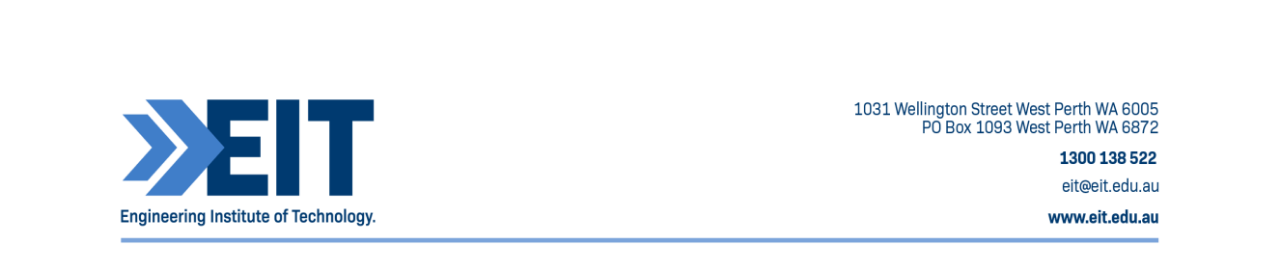Respond with a single word or phrase to the following question: What is the website URL of the Engineering Institute of Technology?

www.eit.edu.au